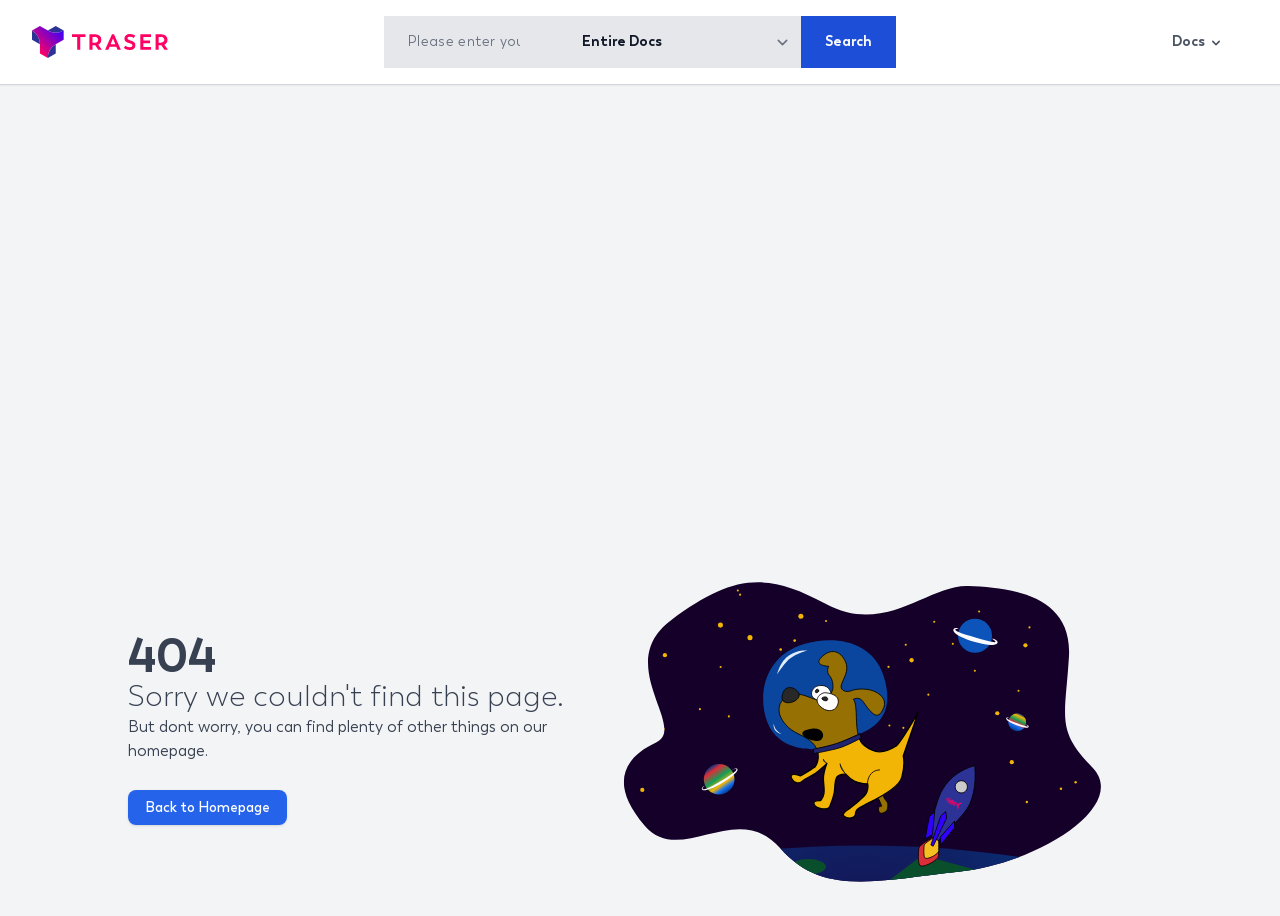How many buttons are there at the top of the page?
With the help of the image, please provide a detailed response to the question.

There are three buttons at the top of the page: a 'Search' button, a 'Docs' button, and a link that appears as a button labeled 'Back to Homepage'. These buttons are likely used for navigation and searching within the documentation hub.